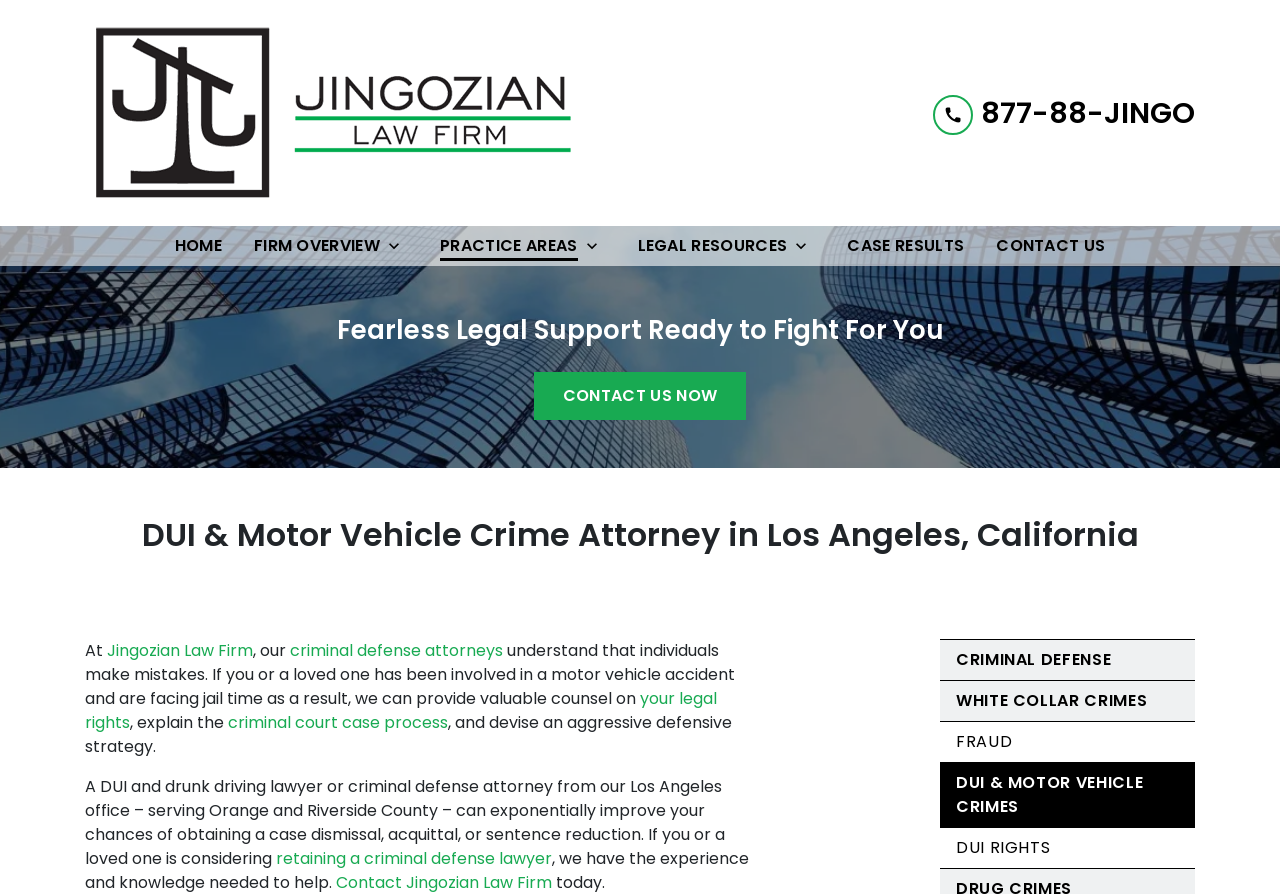Locate the coordinates of the bounding box for the clickable region that fulfills this instruction: "View the 'Case Results'".

[0.656, 0.253, 0.76, 0.298]